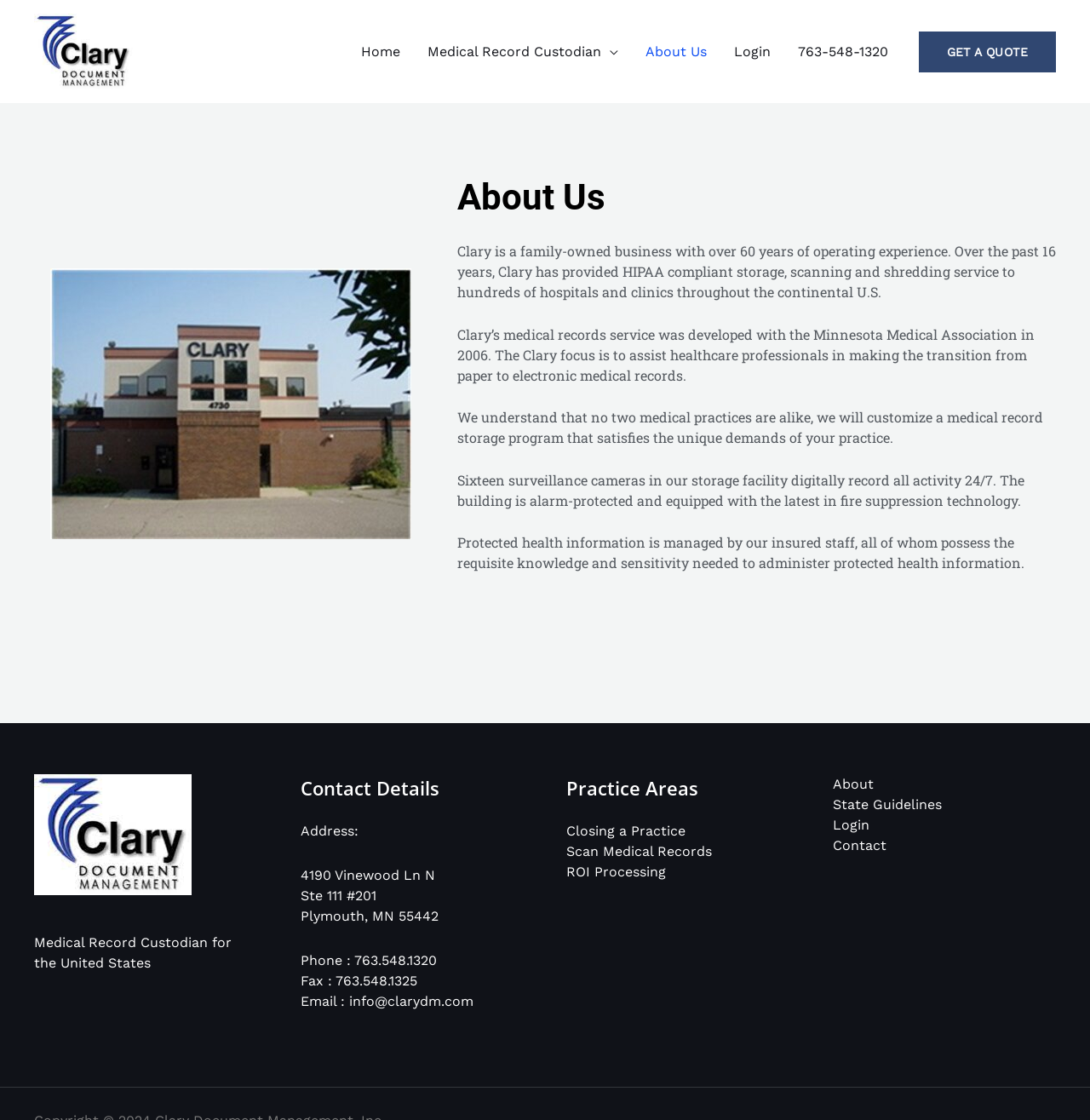Please reply to the following question using a single word or phrase: 
What is the phone number of Clary?

763.548.1320